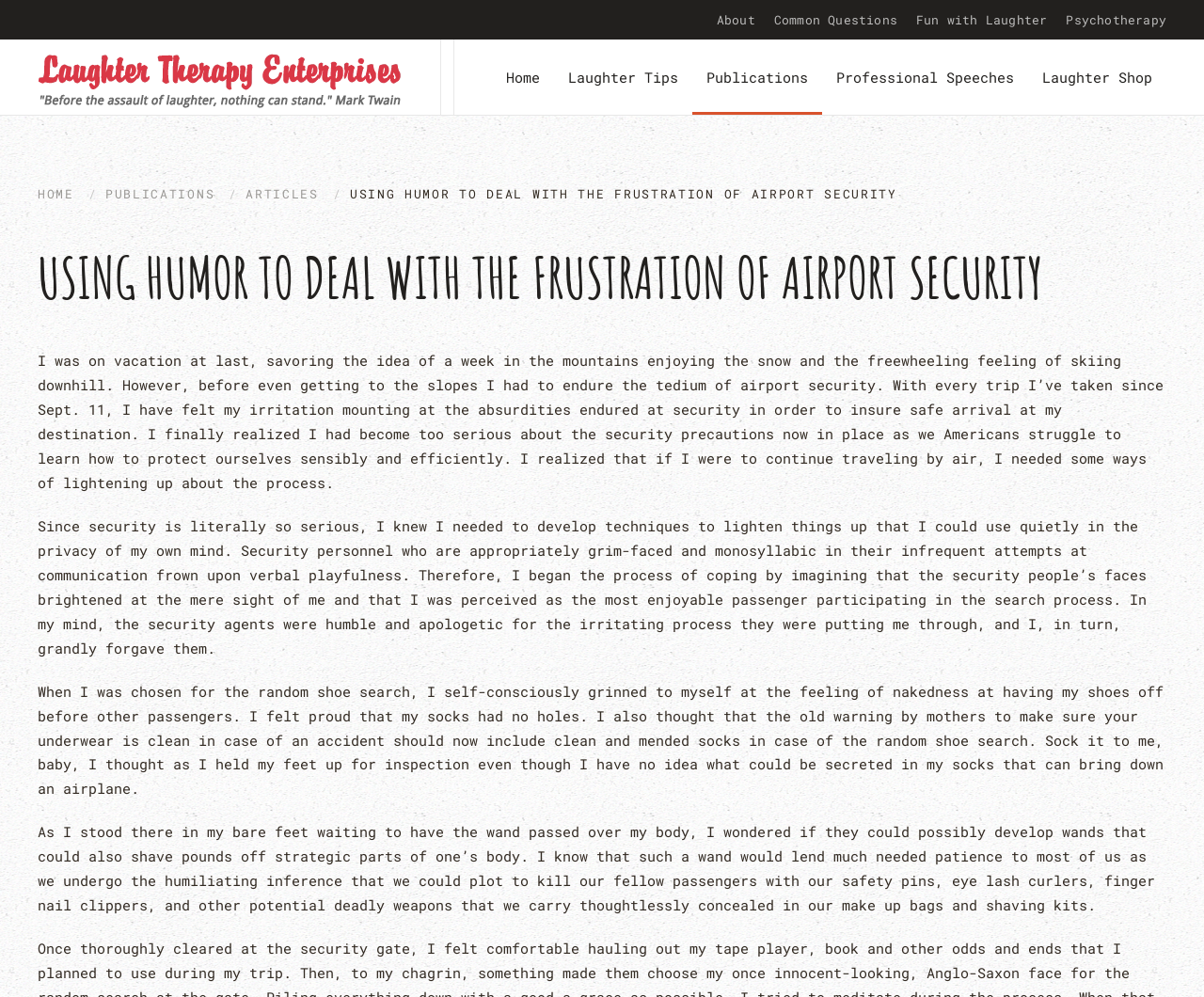Carefully examine the image and provide an in-depth answer to the question: What is the topic of the 'Publications' section?

The 'Publications' section is likely a dropdown menu or popup that provides access to articles or other written works related to laughter therapy. The presence of this section suggests that the webpage is a resource for people looking to learn more about laughter therapy and its applications.